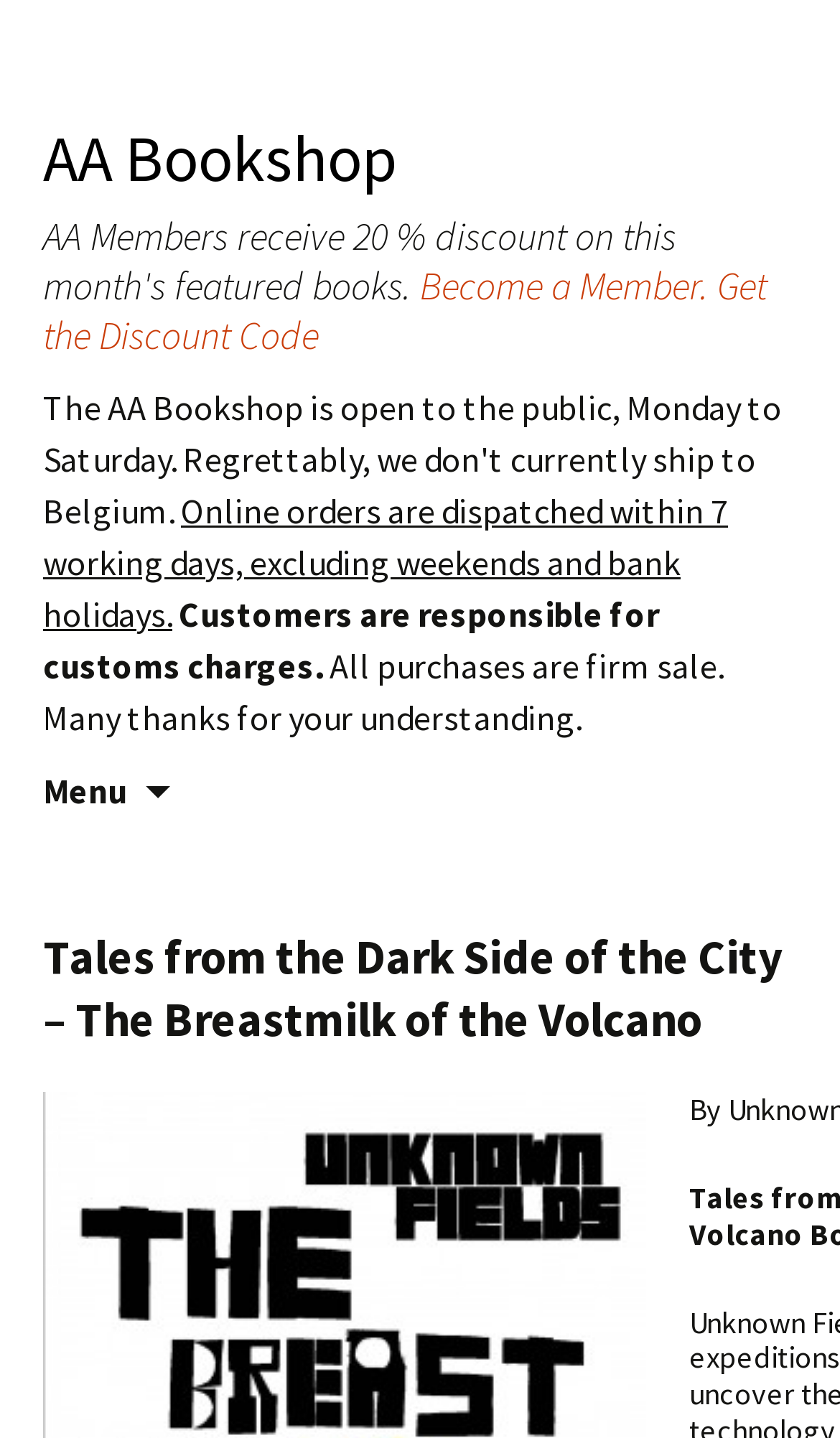How long does it take to dispatch online orders?
From the image, respond with a single word or phrase.

7 working days